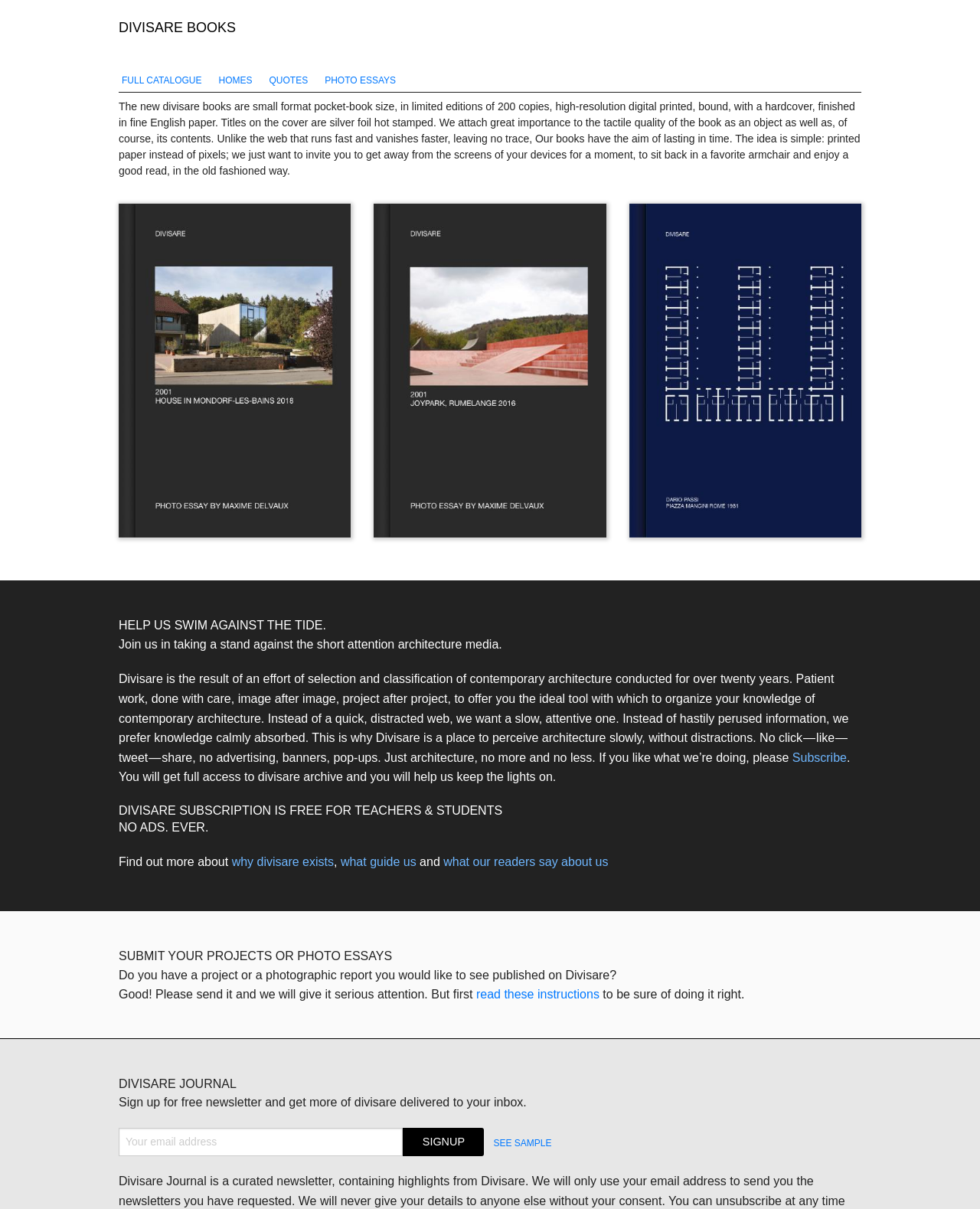What can users submit to Divisare?
Please respond to the question thoroughly and include all relevant details.

The webpage has a section titled 'SUBMIT YOUR PROJECTS OR PHOTO ESSAYS' and provides instructions on how to submit content. This suggests that users can submit their own projects or photo essays to be published on Divisare.